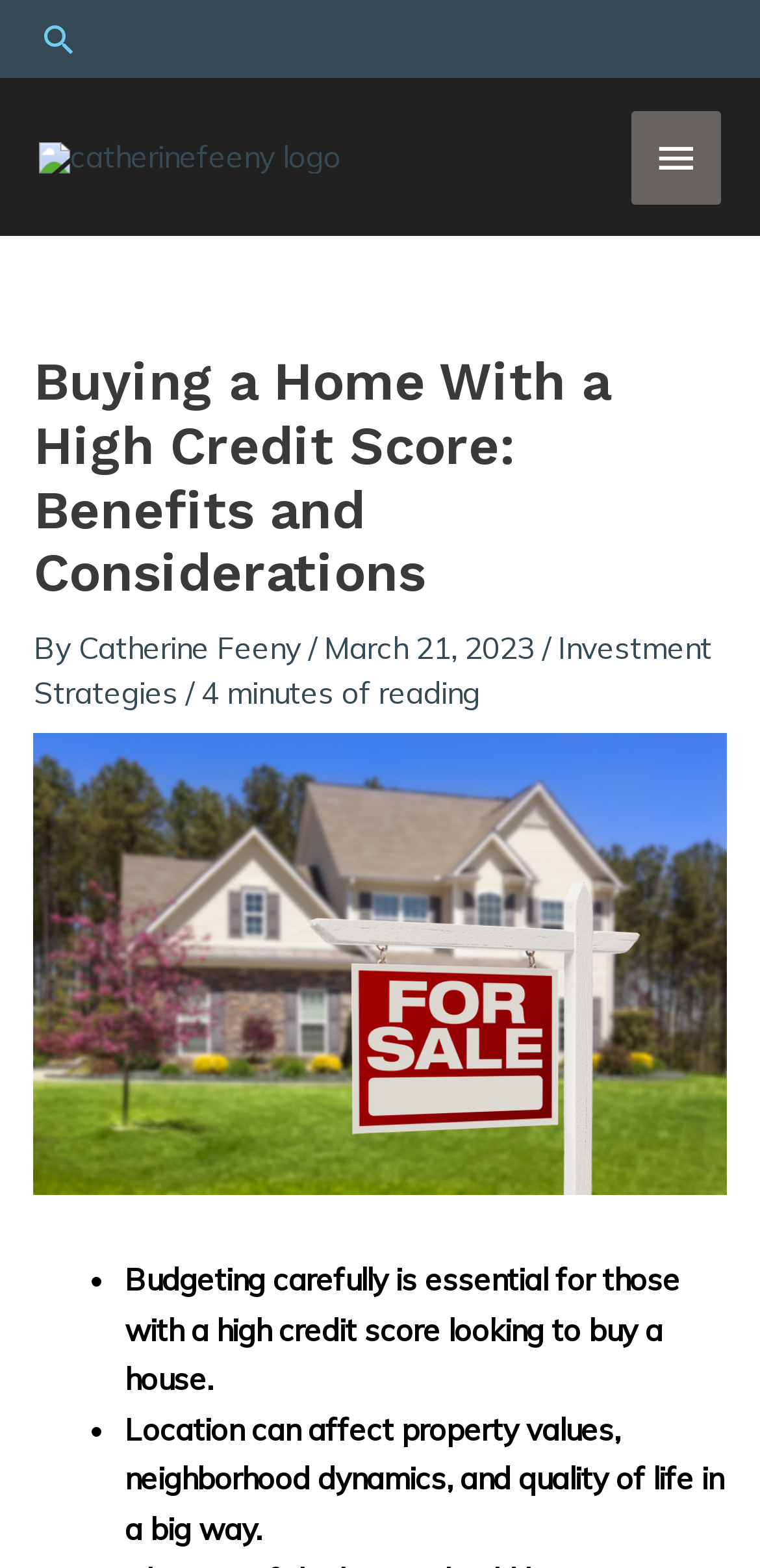Use a single word or phrase to answer the question: 
How long does it take to read the article?

4 minutes